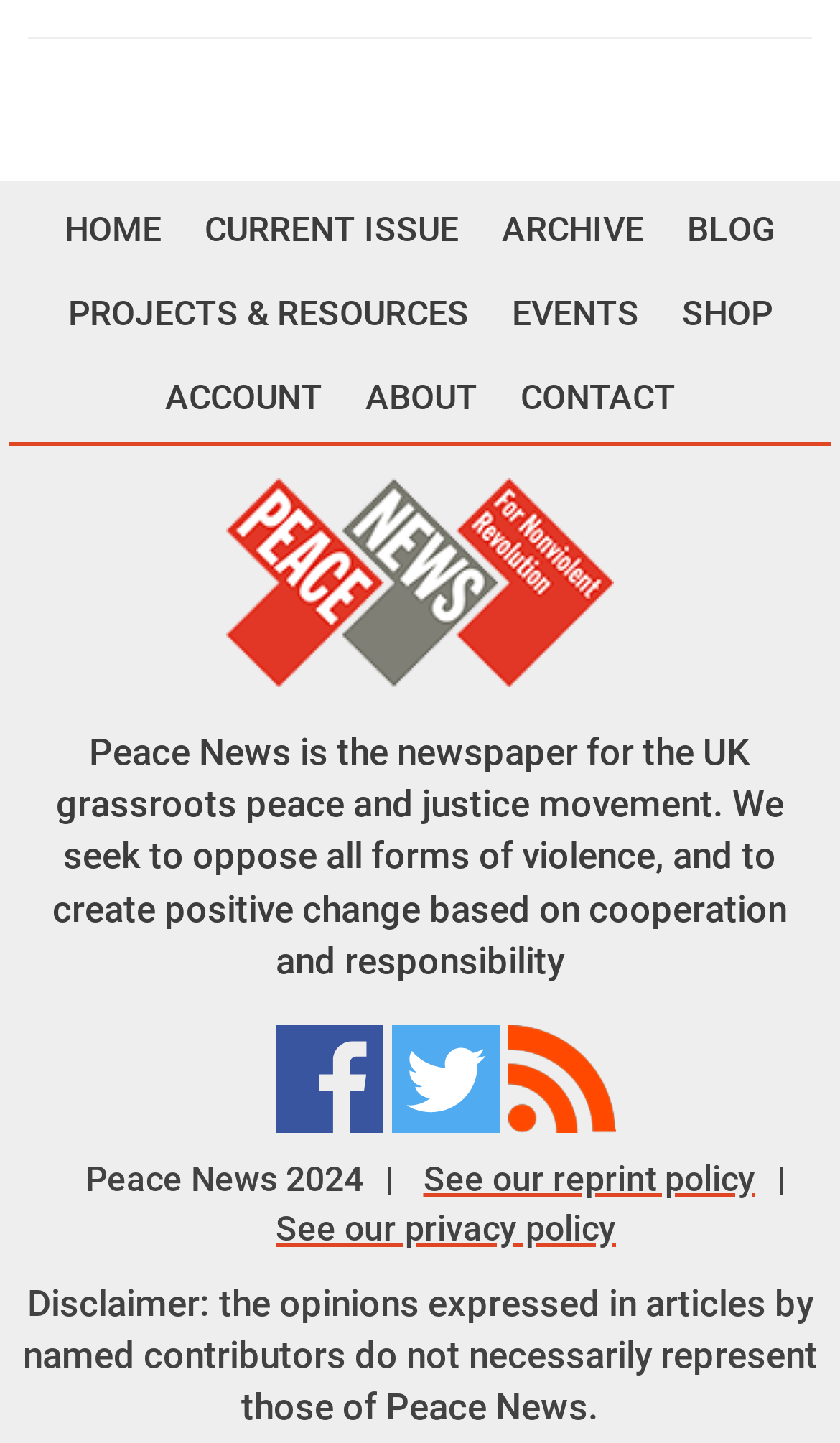Can you give a comprehensive explanation to the question given the content of the image?
How many links are in the footer navigation?

The footer navigation contains 11 links, including 'HOME', 'CURRENT ISSUE', 'ARCHIVE', 'BLOG', 'PROJECTS & RESOURCES', 'EVENTS', 'SHOP', 'ACCOUNT', 'ABOUT', and 'CONTACT'.